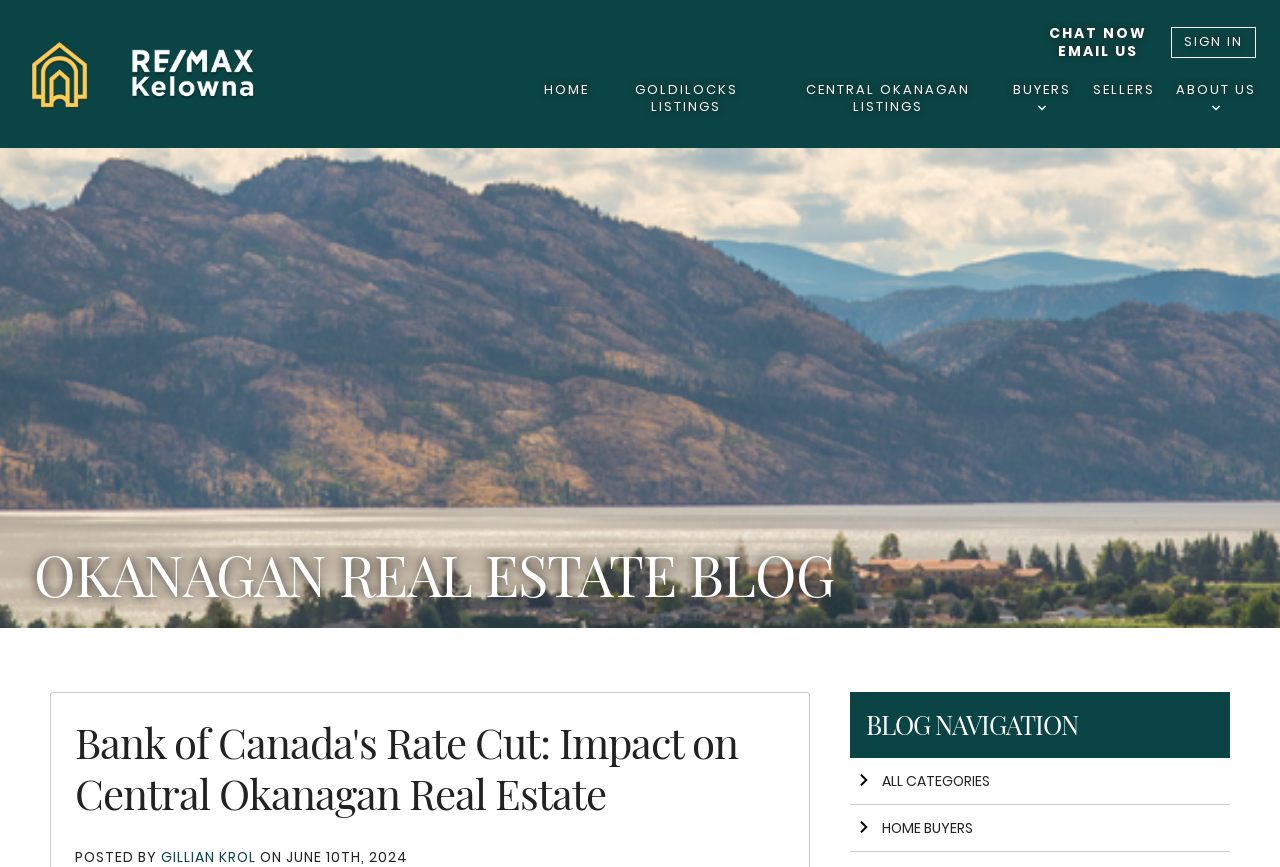What is the topic of the blog post?
Look at the image and answer the question with a single word or phrase.

Bank of Canada's Rate Cut